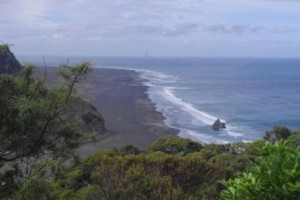What type of atmosphere is created by the sandy shore and gentle waves?
Based on the image, answer the question with as much detail as possible.

The caption describes the sandy shore and gentle waves as creating a serene atmosphere, implying a peaceful and calm environment.